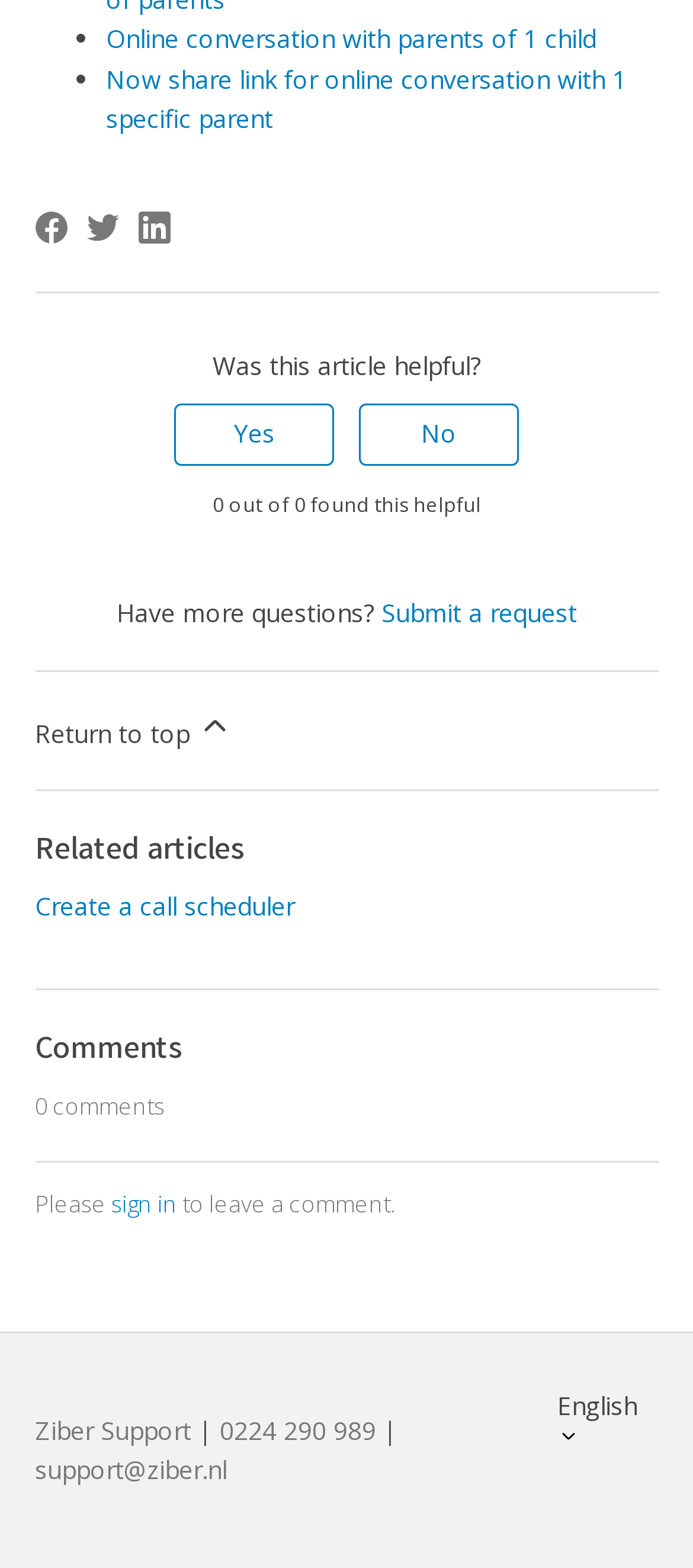From the given element description: "Ziber Support", find the bounding box for the UI element. Provide the coordinates as four float numbers between 0 and 1, in the order [left, top, right, bottom].

[0.05, 0.901, 0.276, 0.923]